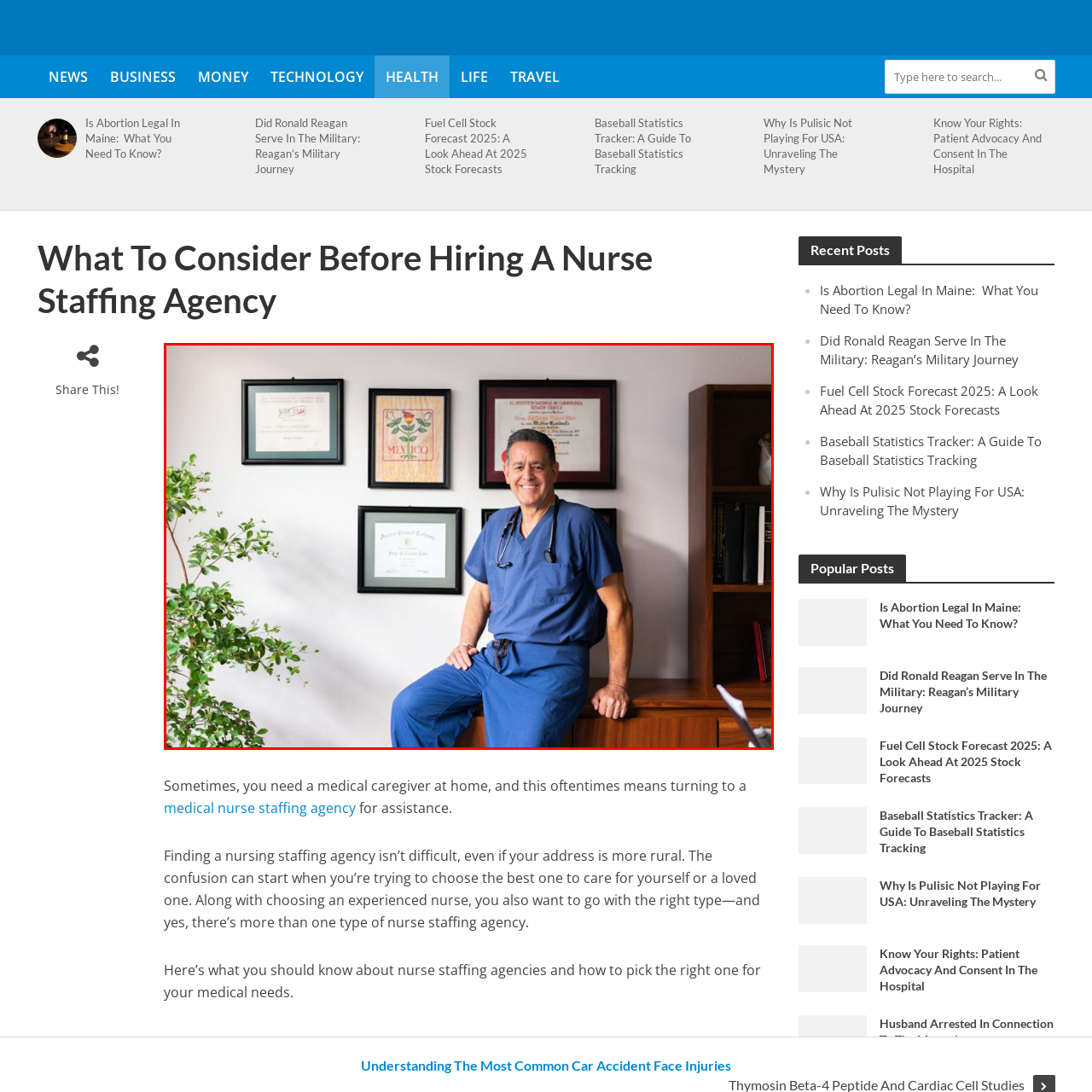Generate a comprehensive caption for the image section marked by the red box.

In a bright and welcoming office setting, a smiling healthcare professional dressed in navy scrubs and a stethoscope casually leans against a wooden cabinet. Behind him, a collection of framed certificates and degrees adorn the wall, showcasing his qualifications and achievements in the medical field. A lush green plant adds a touch of nature to the scene, contributing to a calming ambiance. The environment suggests a blend of professionalism and approachability, making it clear that this is a space dedicated to patient care and medical expertise.